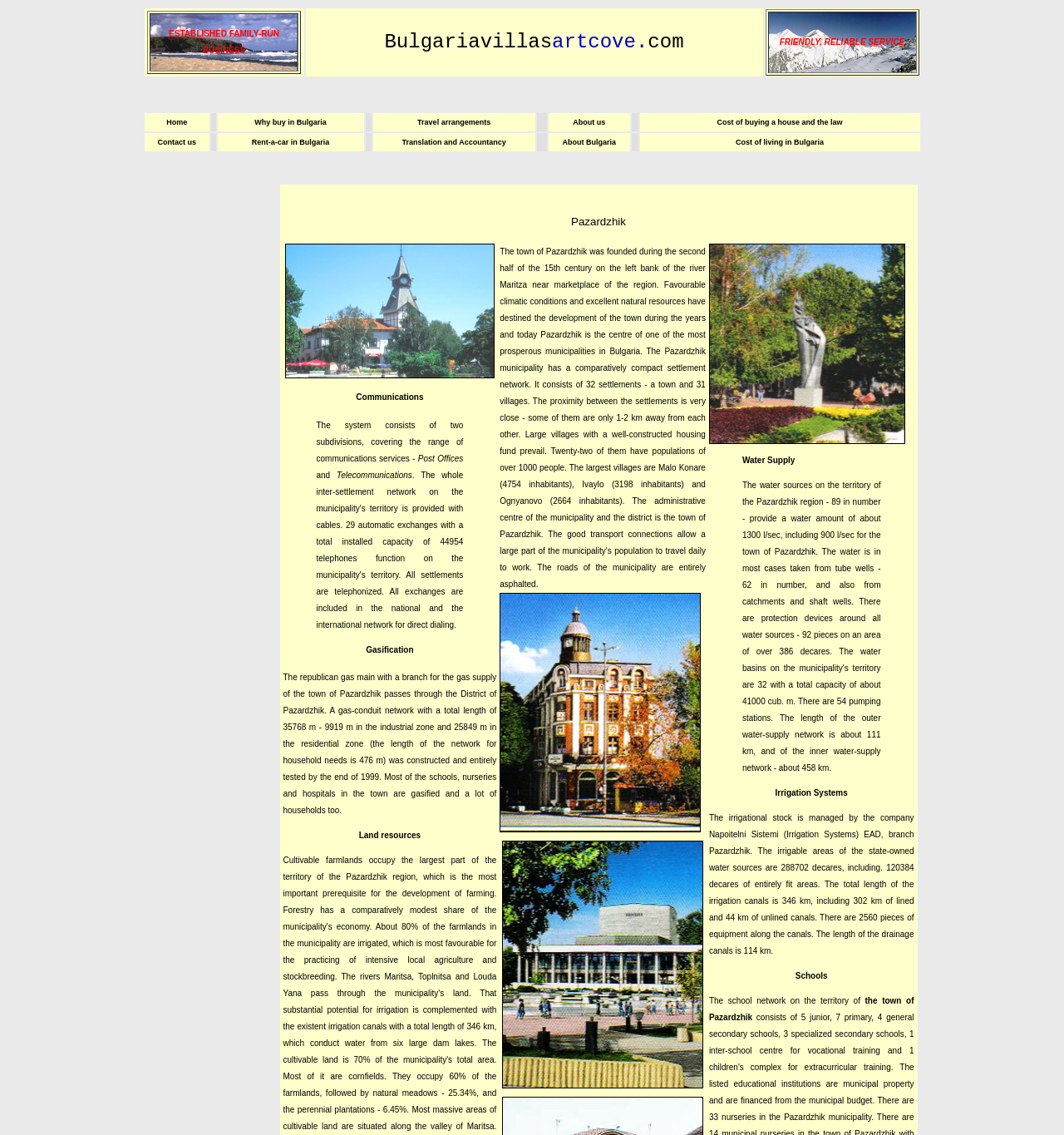Please specify the bounding box coordinates of the clickable section necessary to execute the following command: "Click on Chemical Engineering Assignment Help".

None